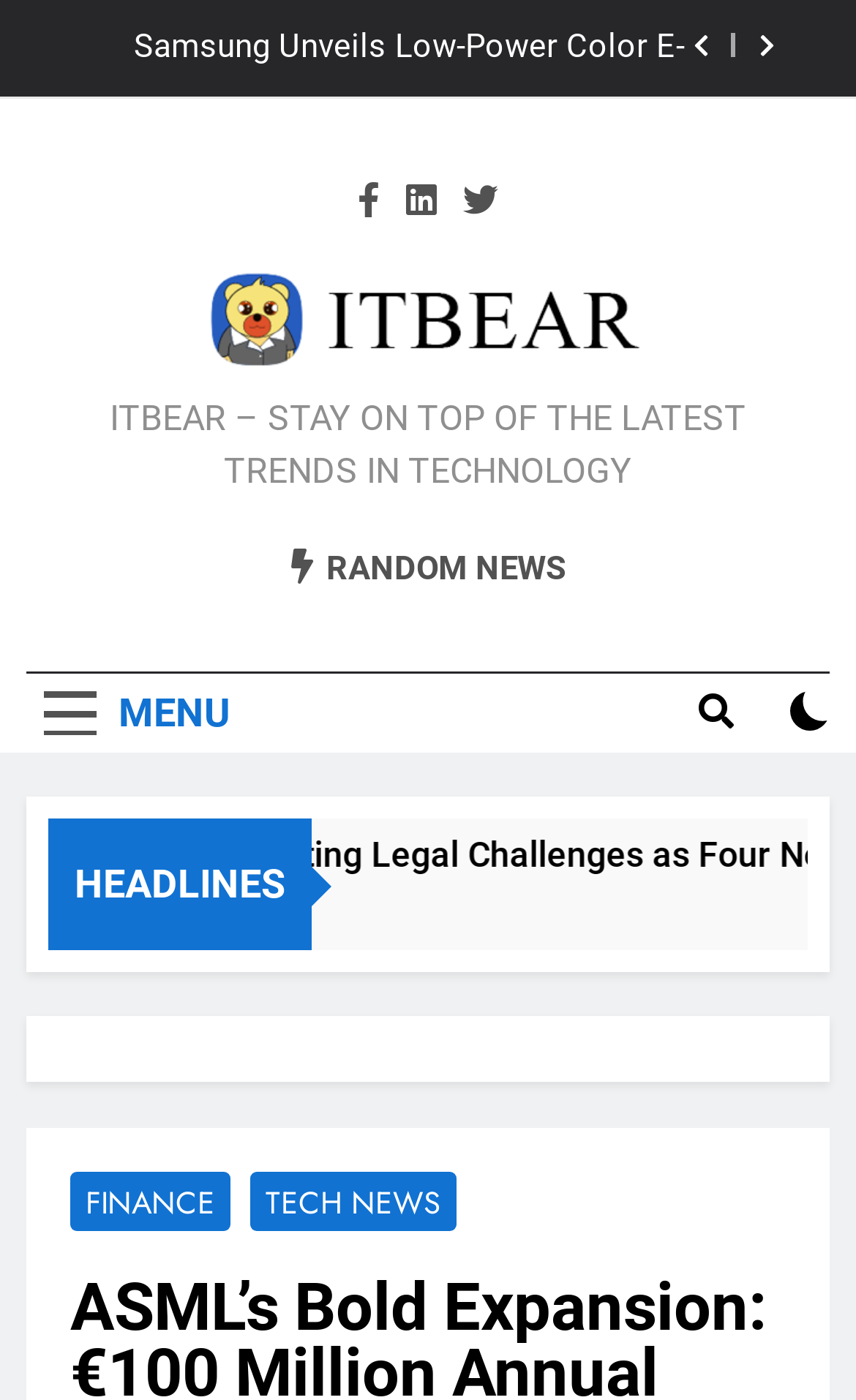Please locate the bounding box coordinates of the element that should be clicked to achieve the given instruction: "Check the checkbox".

[0.924, 0.494, 0.969, 0.521]